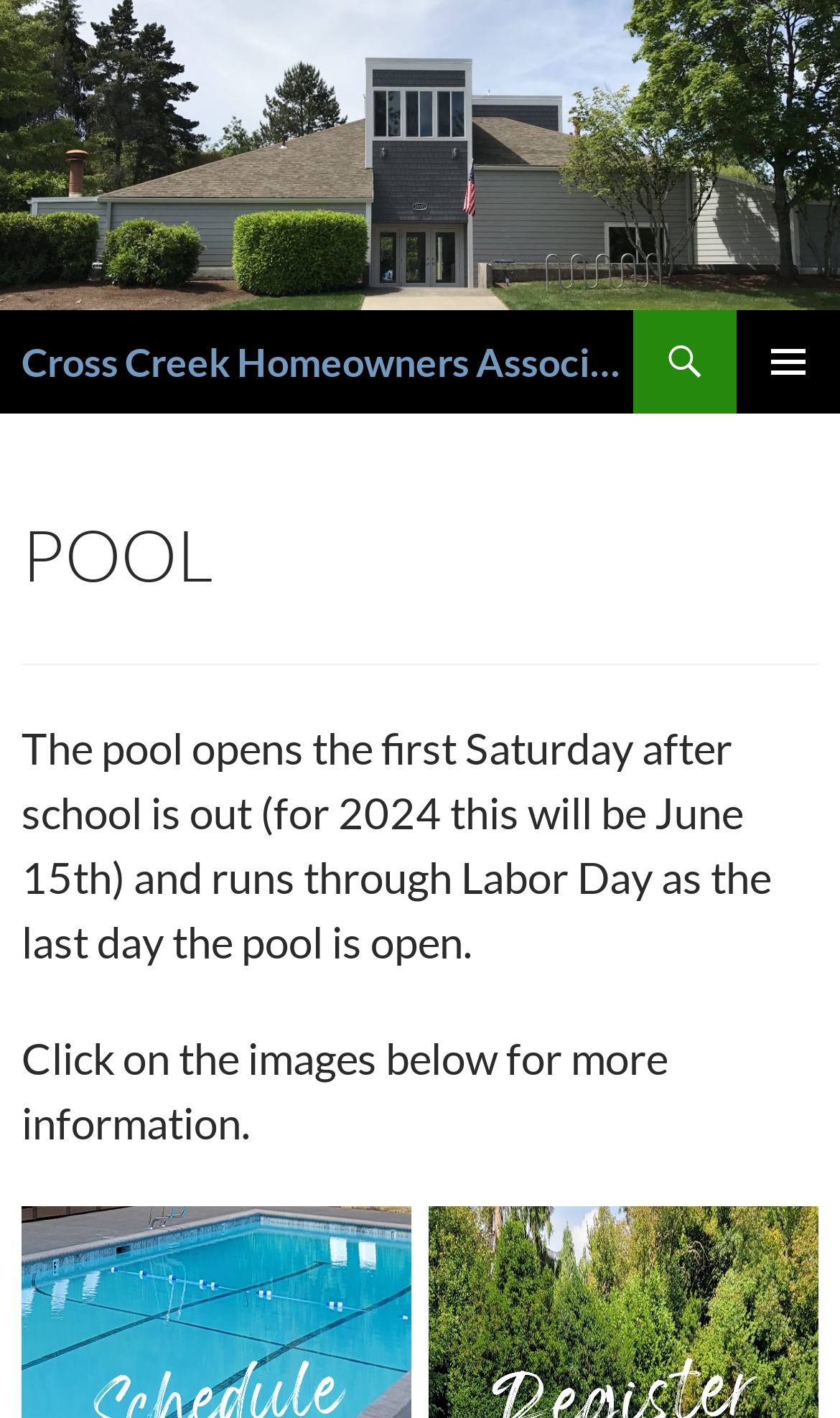Identify the bounding box coordinates for the UI element described as: "Primary Menu".

[0.877, 0.219, 1.0, 0.292]